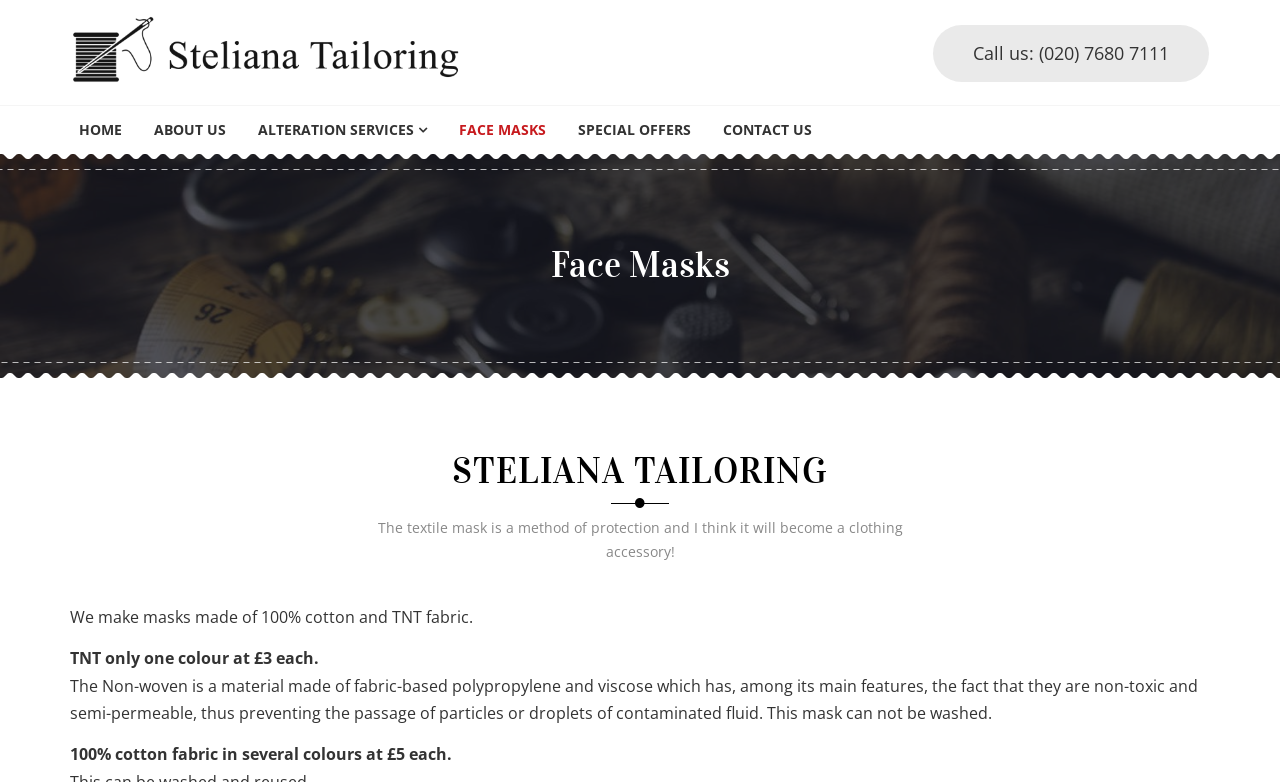What is the phone number to call for inquiries?
Please give a well-detailed answer to the question.

I found the answer by looking at the bottom-right corner of the webpage, where there is a link with the text 'Call us: (020) 7680 7111'. This suggests that the phone number to call for inquiries is (020) 7680 7111.